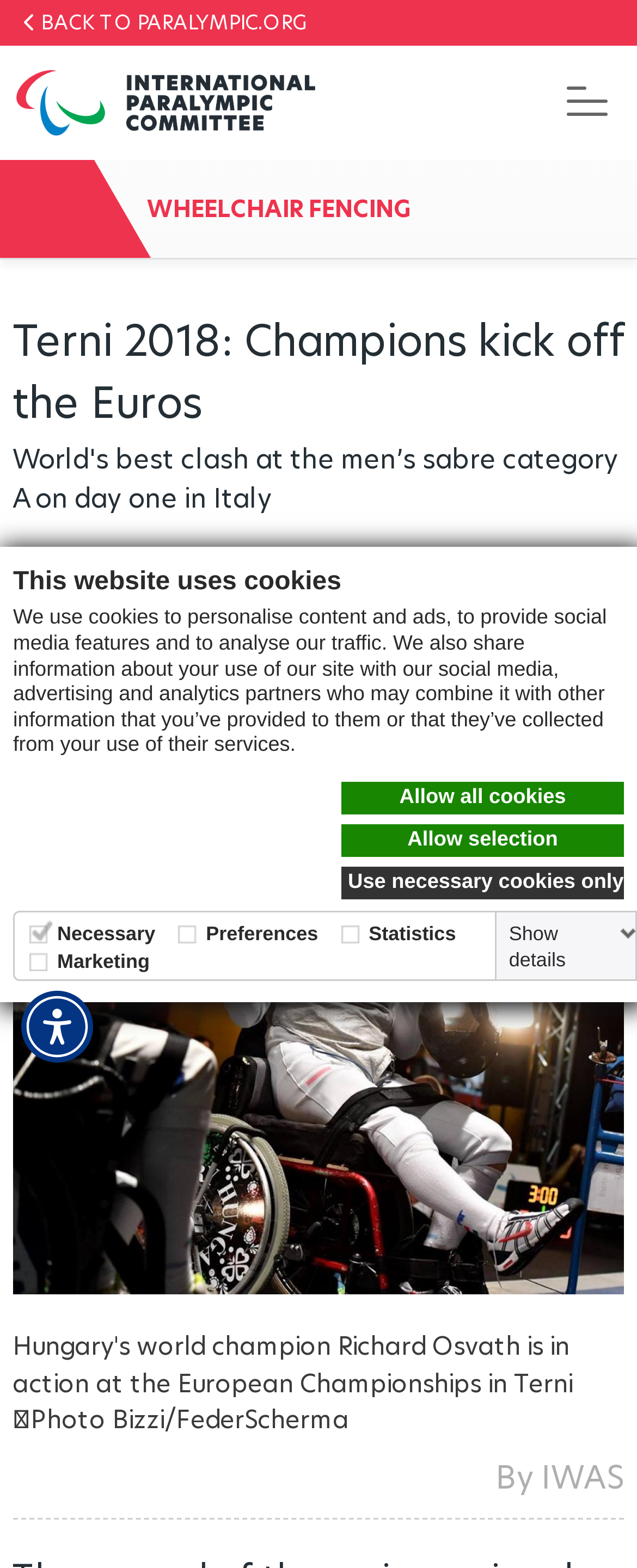Ascertain the bounding box coordinates for the UI element detailed here: "Back to paralympic.org". The coordinates should be provided as [left, top, right, bottom] with each value being a float between 0 and 1.

[0.0, 0.005, 1.0, 0.024]